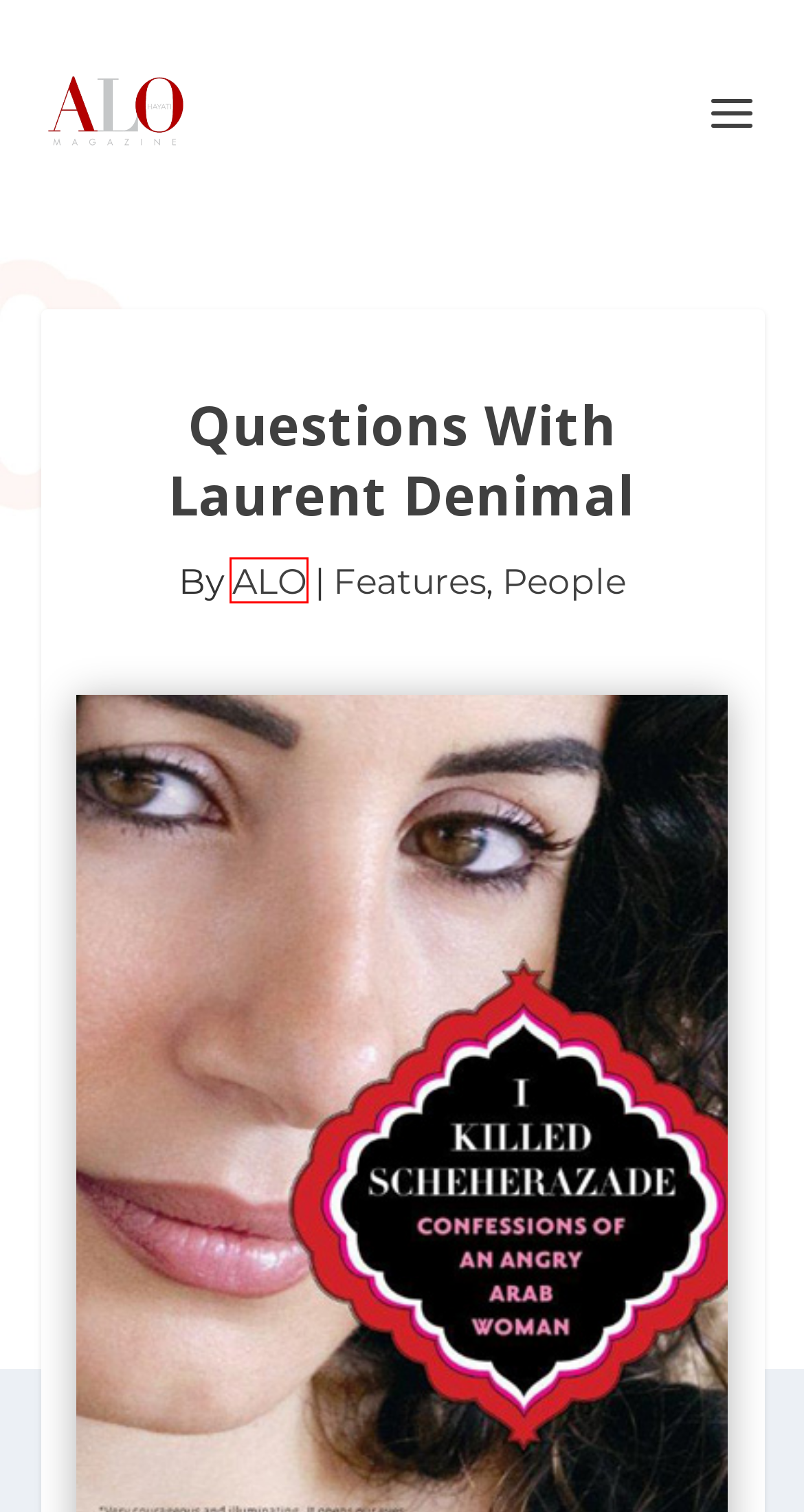Please examine the screenshot provided, which contains a red bounding box around a UI element. Select the webpage description that most accurately describes the new page displayed after clicking the highlighted element. Here are the candidates:
A. Features Archives - ALO Magazine
B. ALO, Author at ALO Magazine
C. The Vibrant World of Moroccan Pottery - ALO Magazine
D. Advertising - ALO Magazine
E. About - ALO Magazine
F. ALO Magazine - America's Top Middle Eastern Lifestyle Magazine
G. People Archives - ALO Magazine
H. Discover Archives - ALO Magazine

B